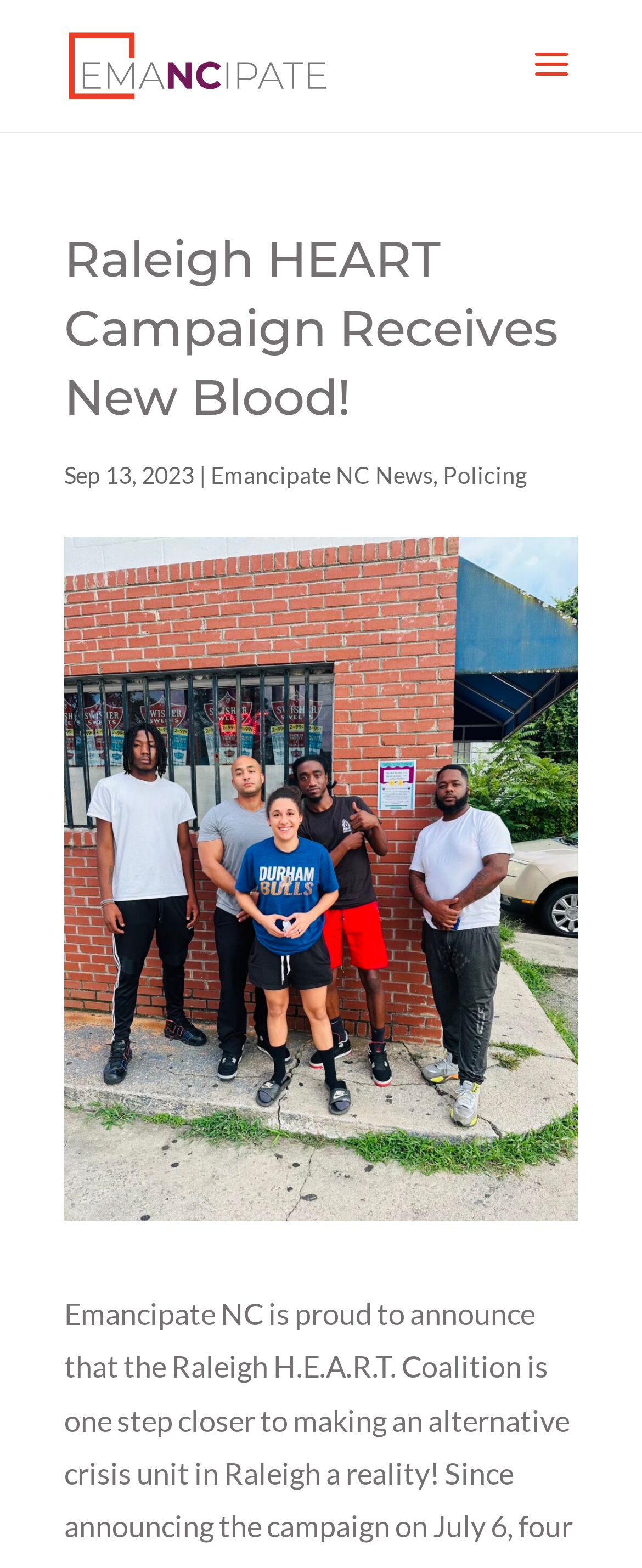Extract the main headline from the webpage and generate its text.

Raleigh HEART Campaign Receives New Blood!